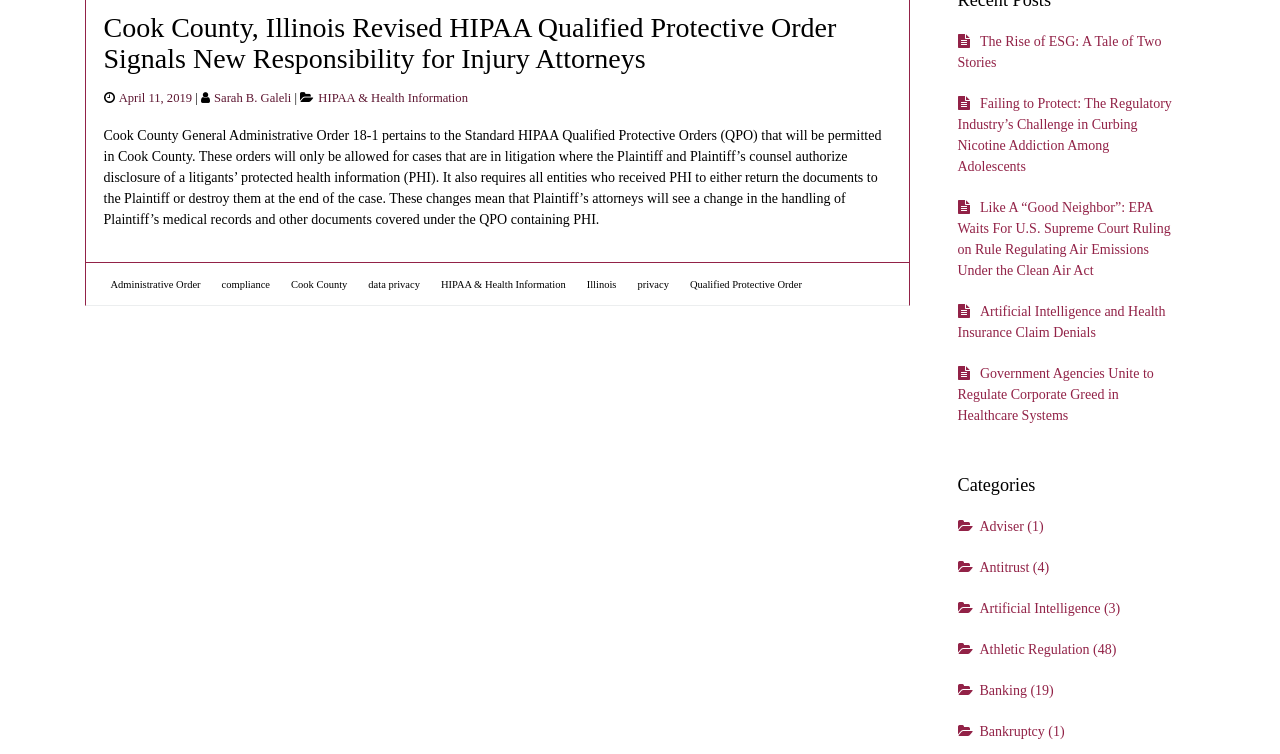Bounding box coordinates are specified in the format (top-left x, top-left y, bottom-right x, bottom-right y). All values are floating point numbers bounded between 0 and 1. Please provide the bounding box coordinate of the region this sentence describes: Qualified Protective Order

[0.539, 0.37, 0.626, 0.385]